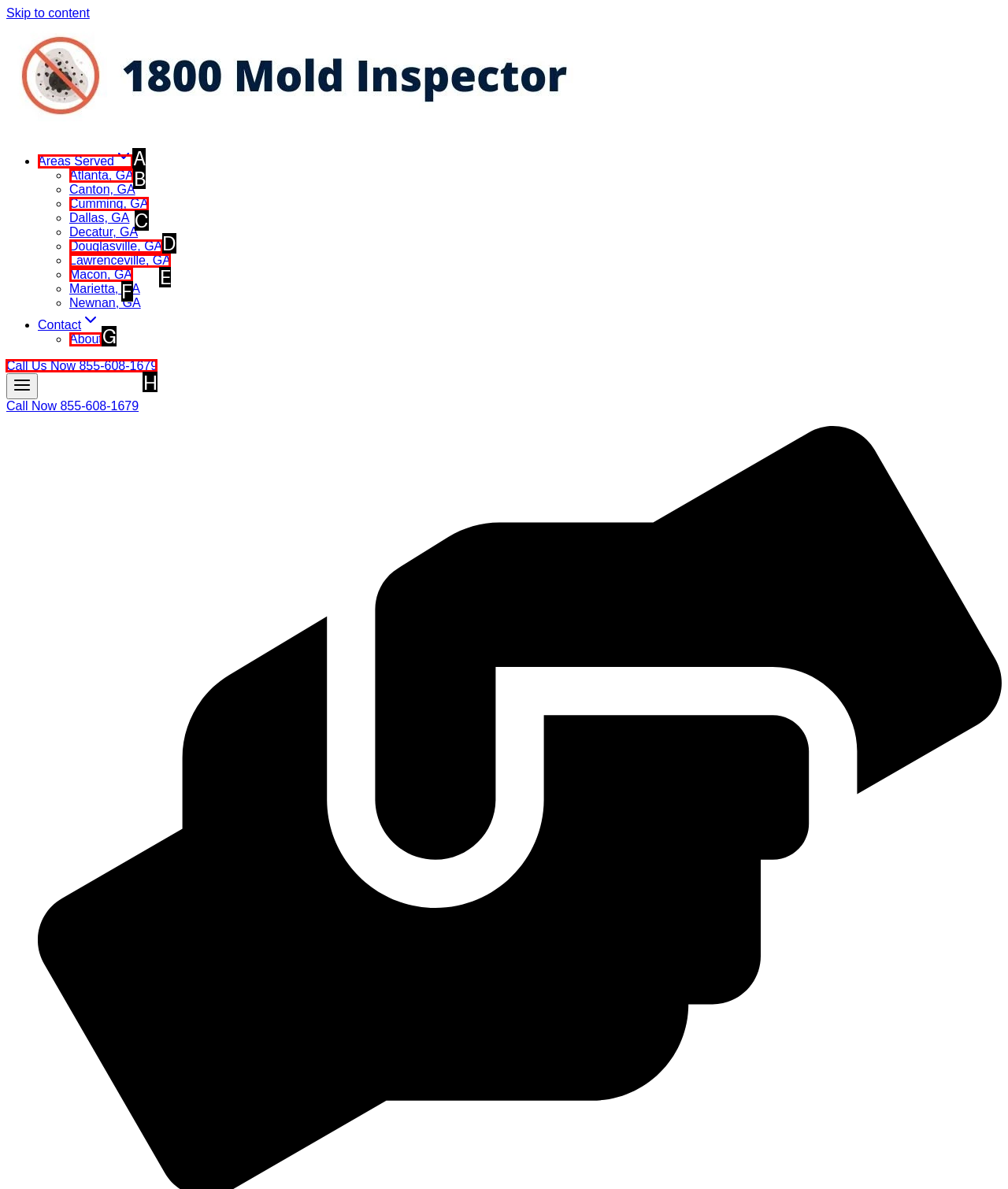Select the letter of the UI element that matches this task: Call the company using the phone number
Provide the answer as the letter of the correct choice.

H